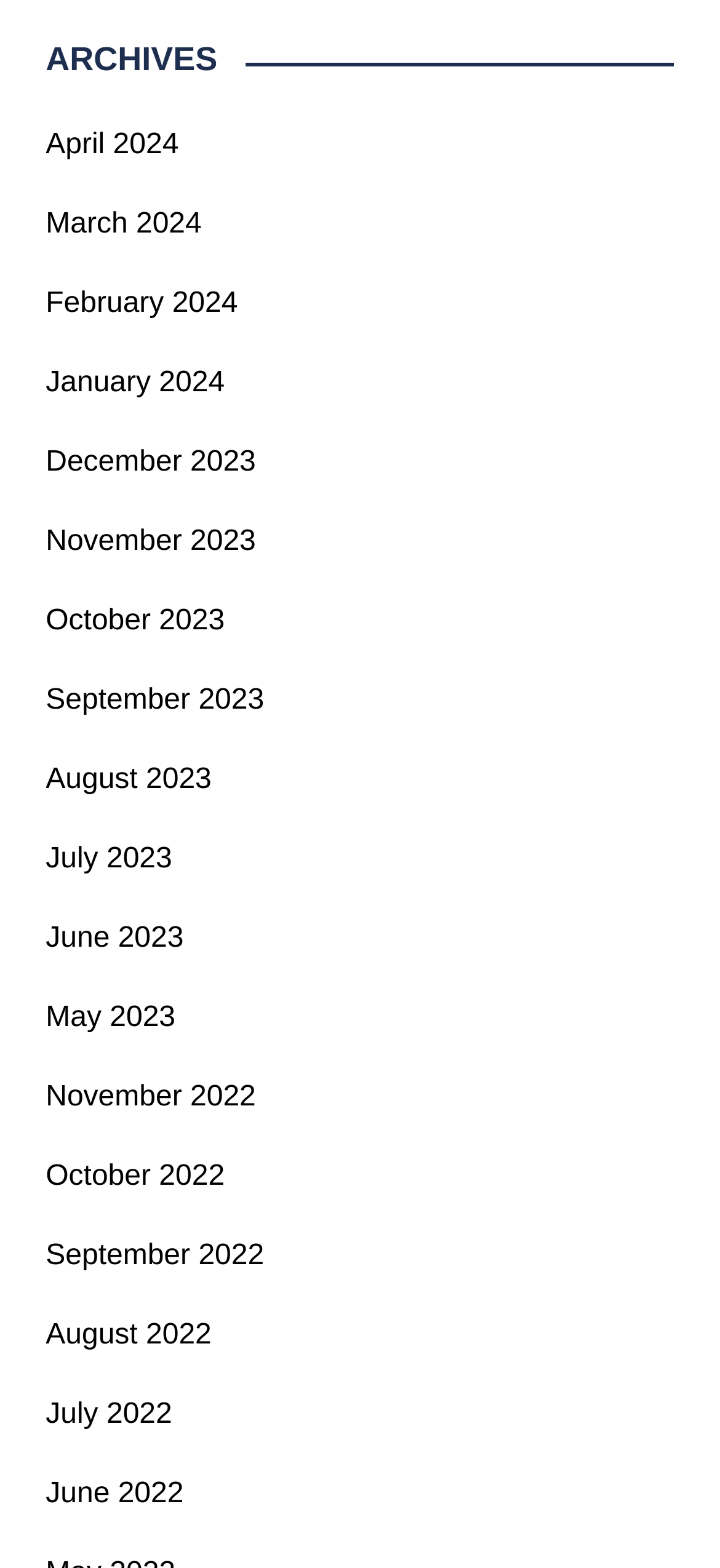What is the earliest month listed?
Using the image as a reference, answer the question in detail.

I looked at the list of links and found that the last link, which is at the bottom of the list, is 'November 2022', indicating that it is the earliest month listed.